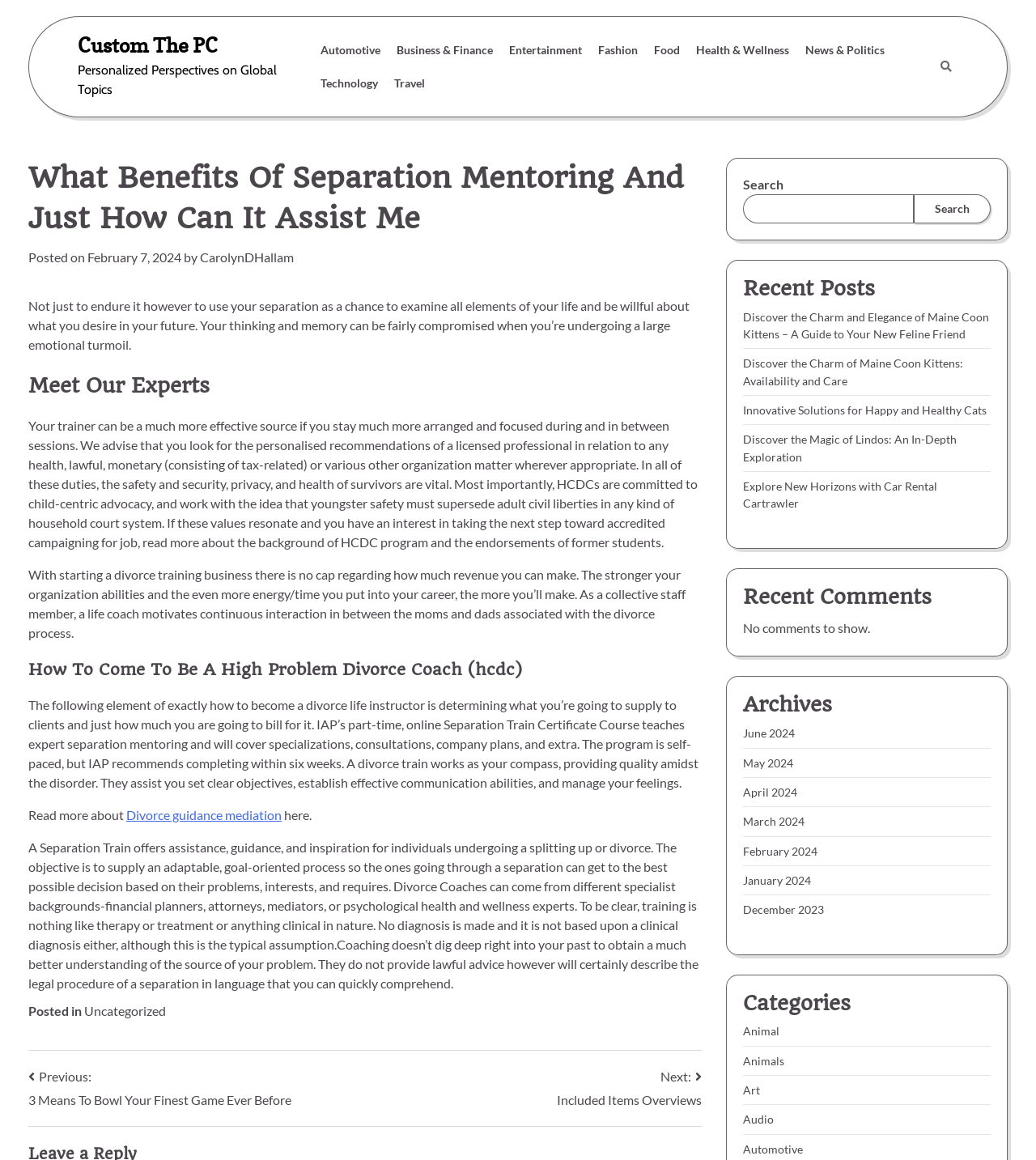What is the role of a divorce coach?
Using the image as a reference, answer with just one word or a short phrase.

Provide support and guidance